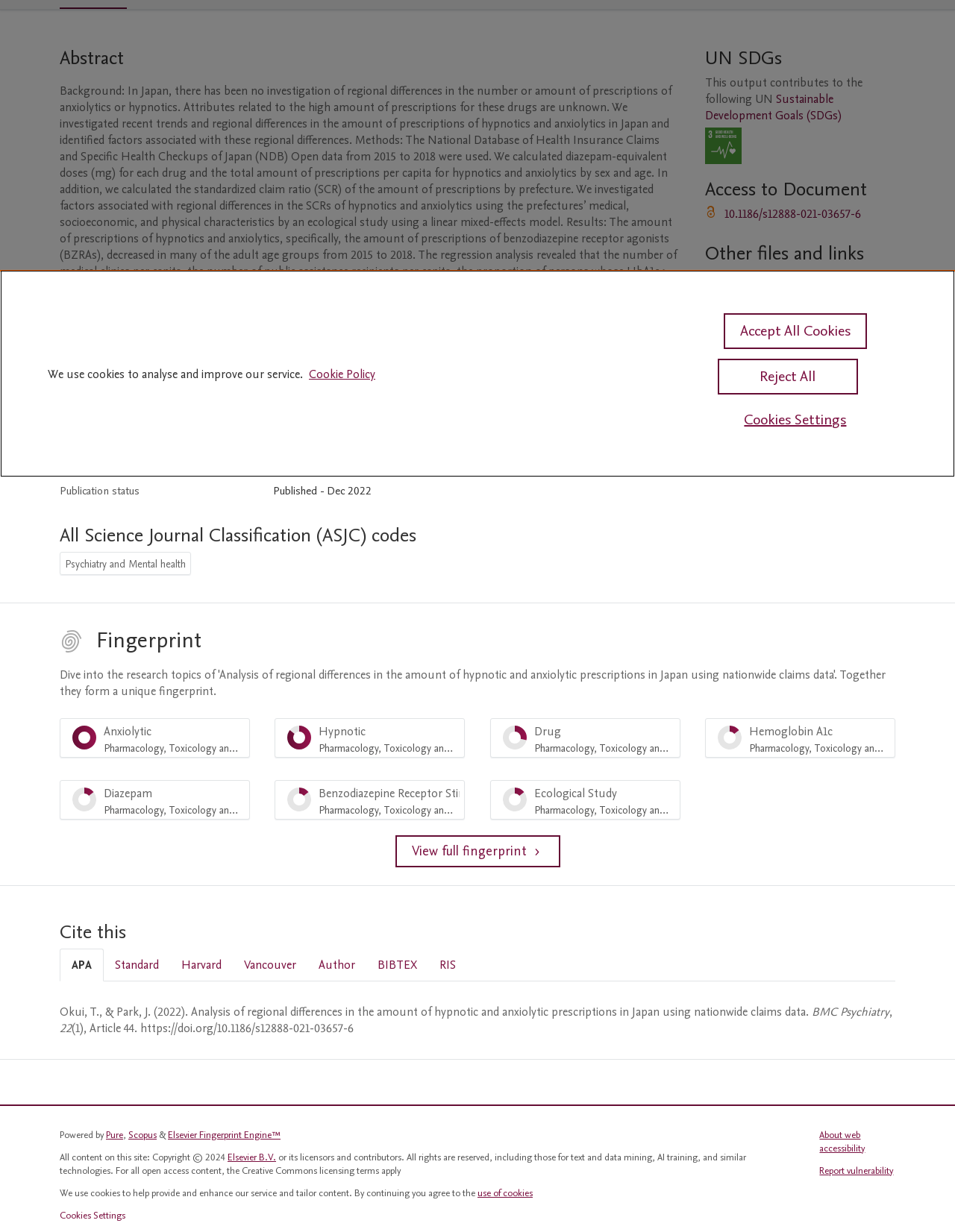Identify the bounding box for the element characterized by the following description: "Link to publication in Scopus".

[0.759, 0.219, 0.913, 0.232]